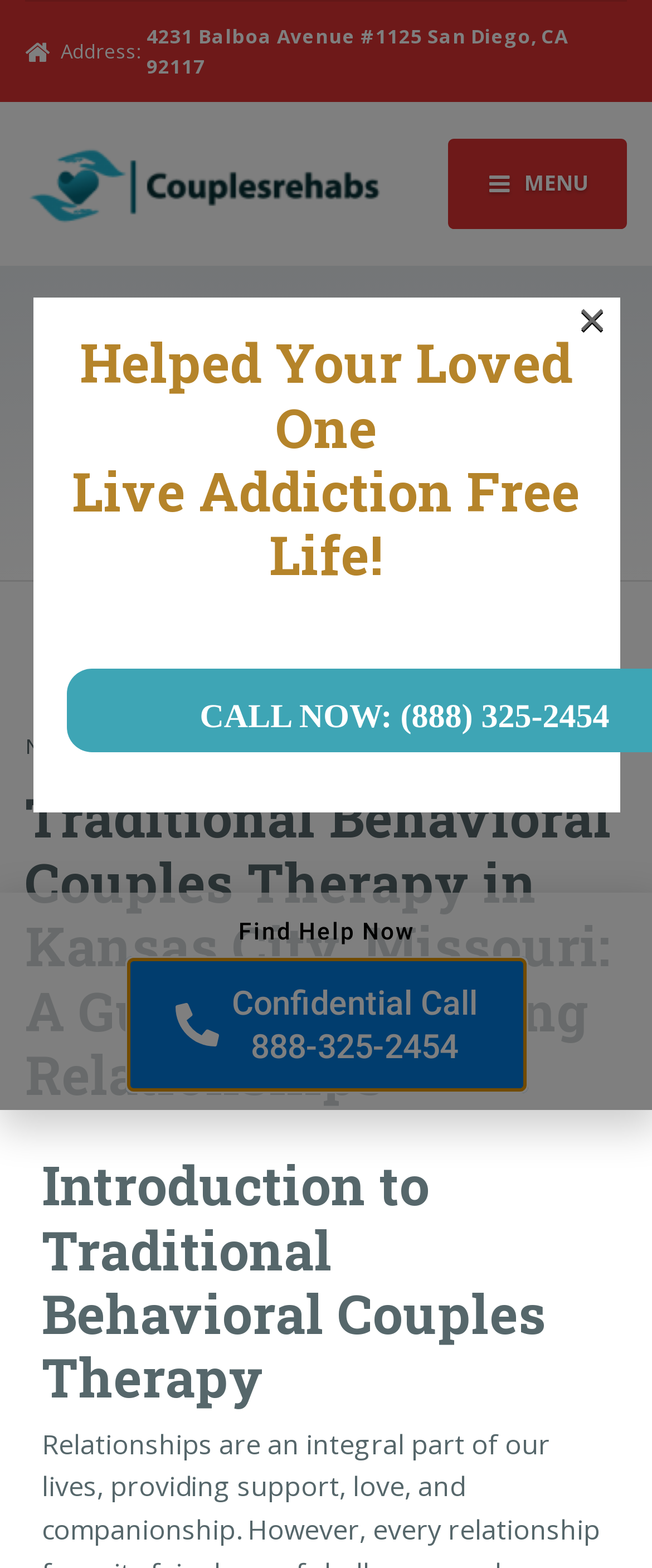What is the date of the latest news article?
Craft a detailed and extensive response to the question.

I found the date by looking at the link element with the text 'November 22, 2023' which is located below the 'News' heading. This date is likely associated with the latest news article.